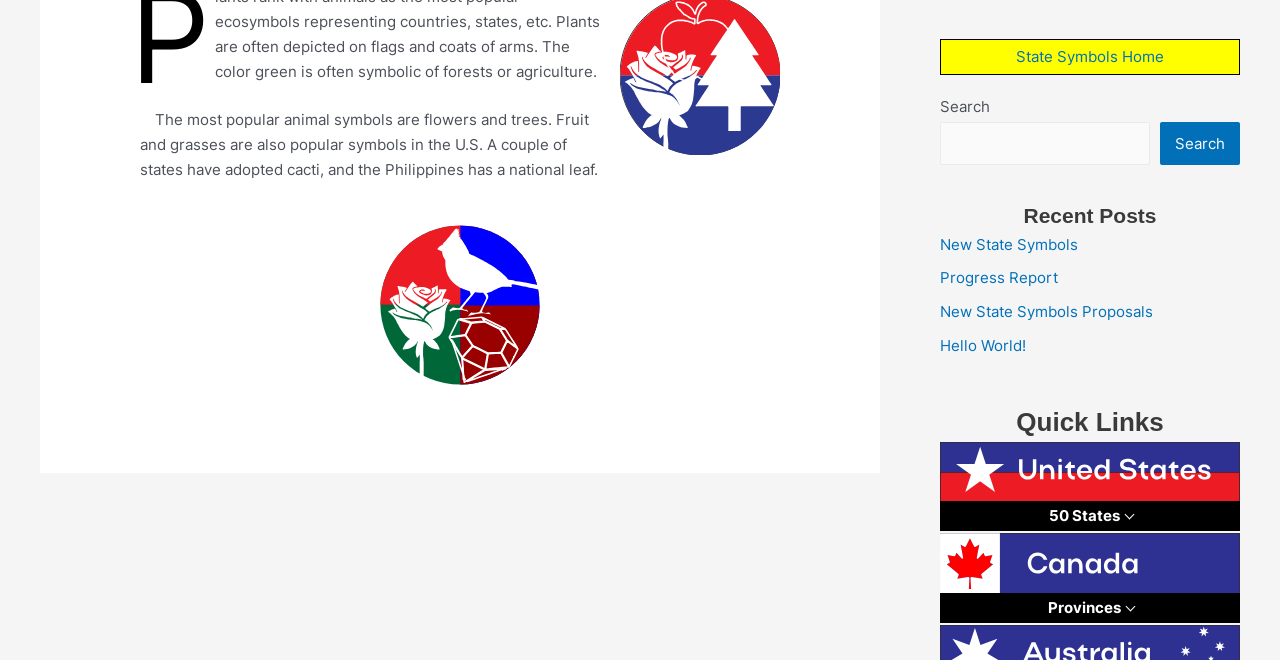Please provide the bounding box coordinates for the UI element as described: "Search". The coordinates must be four floats between 0 and 1, represented as [left, top, right, bottom].

[0.906, 0.185, 0.969, 0.25]